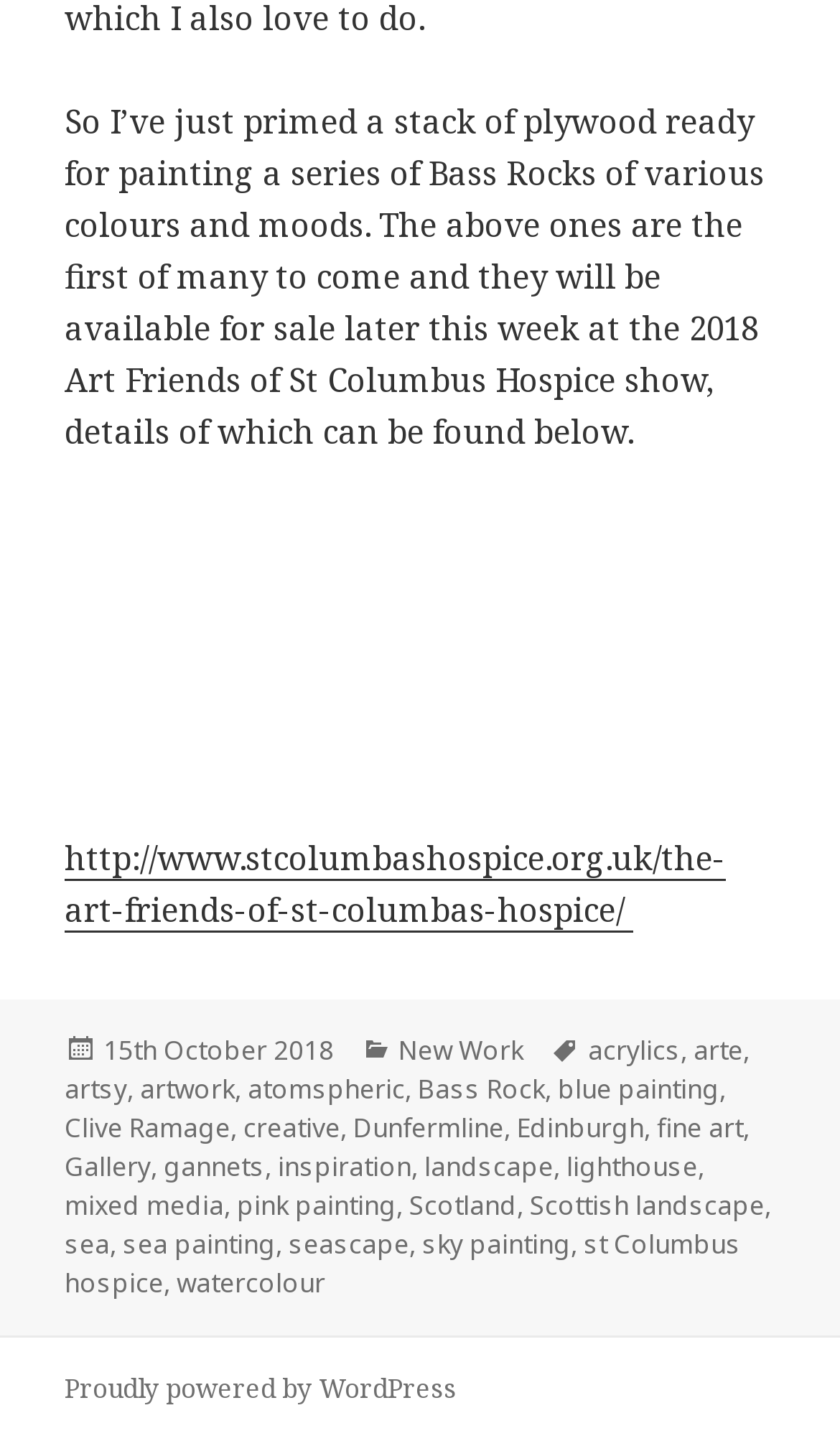Determine the bounding box coordinates of the area to click in order to meet this instruction: "Read the post details".

[0.077, 0.069, 0.91, 0.314]